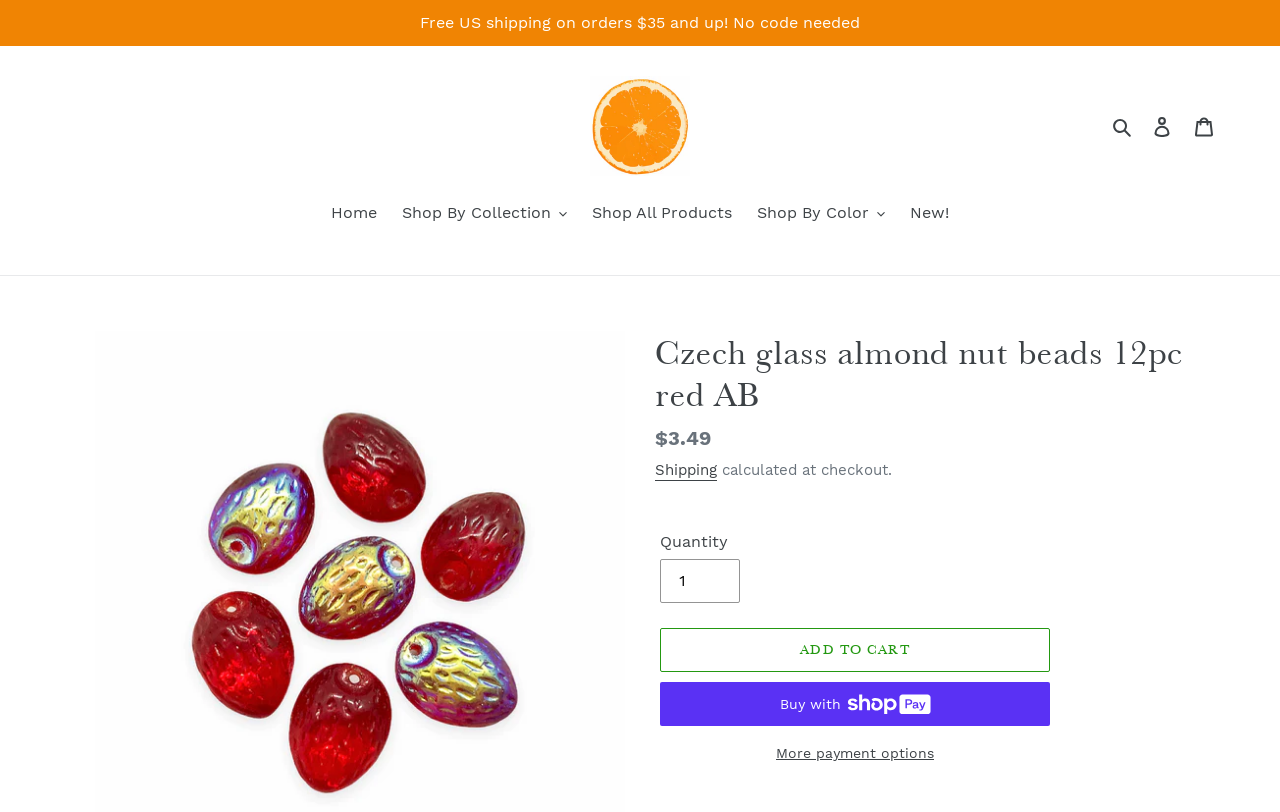Can you give a detailed response to the following question using the information from the image? What is the price of the product?

I found the price information in the product description section, which lists the 'Regular price' as '$3.49'. This is the price of the Czech glass almond nut beads 12pc red AB product.